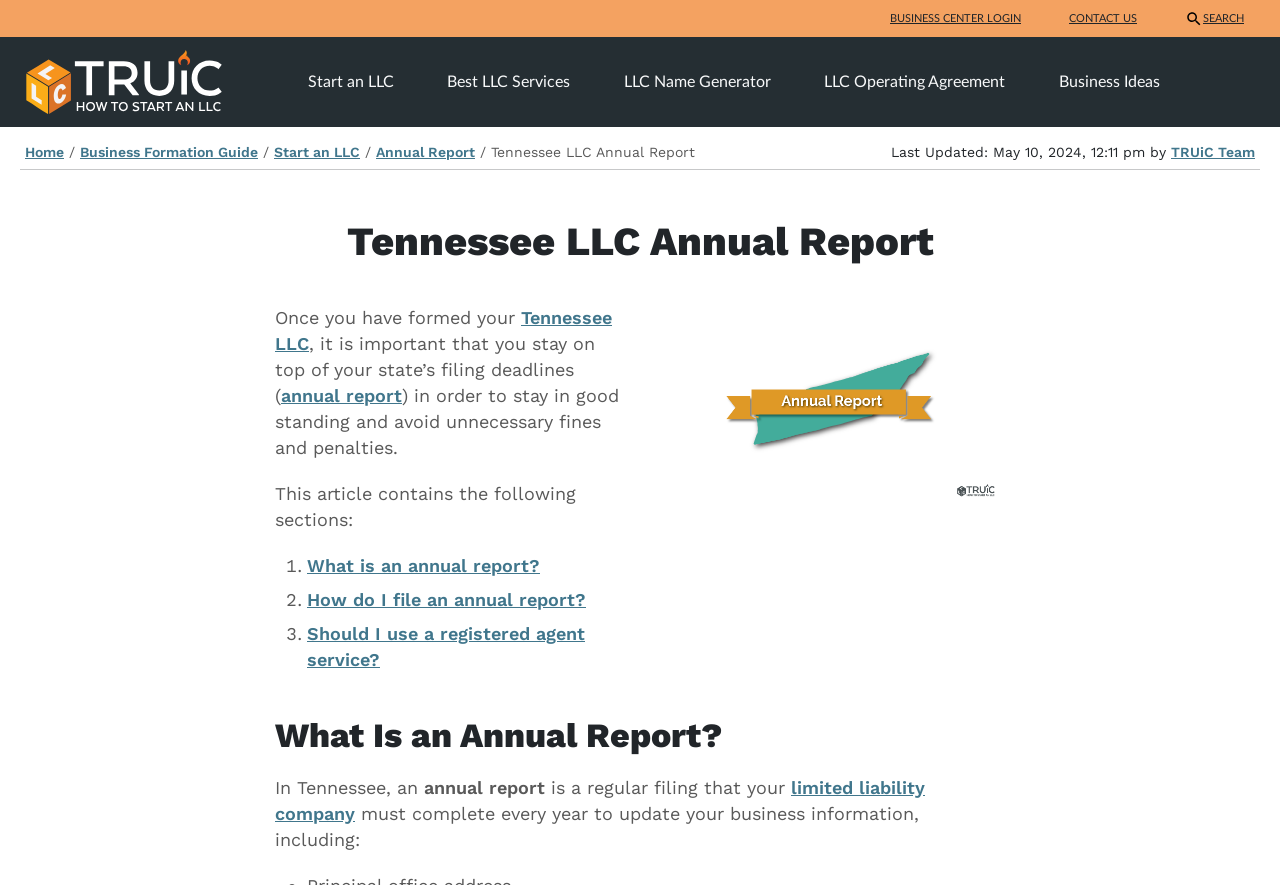Find the bounding box of the web element that fits this description: "Home".

[0.02, 0.163, 0.05, 0.181]